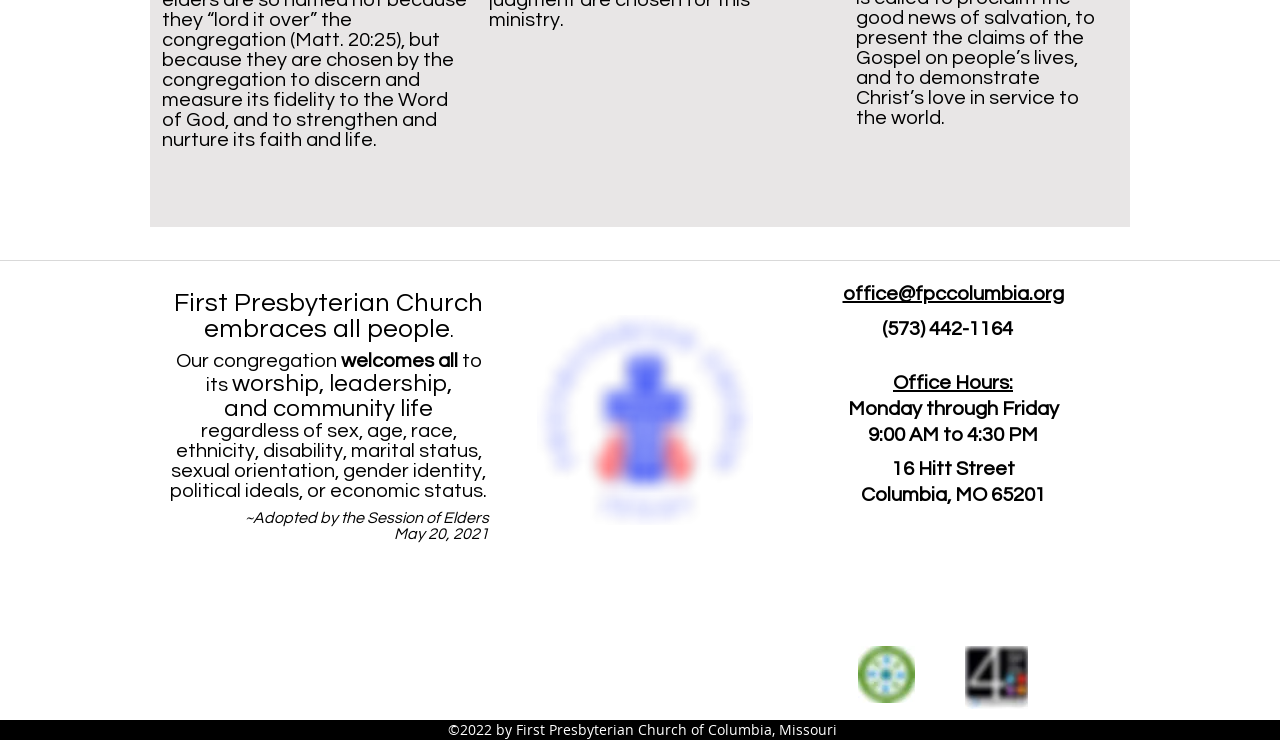Based on the element description aria-label="facebook", identify the bounding box of the UI element in the given webpage screenshot. The coordinates should be in the format (top-left x, top-left y, bottom-right x, bottom-right y) and must be between 0 and 1.

[0.757, 0.804, 0.781, 0.846]